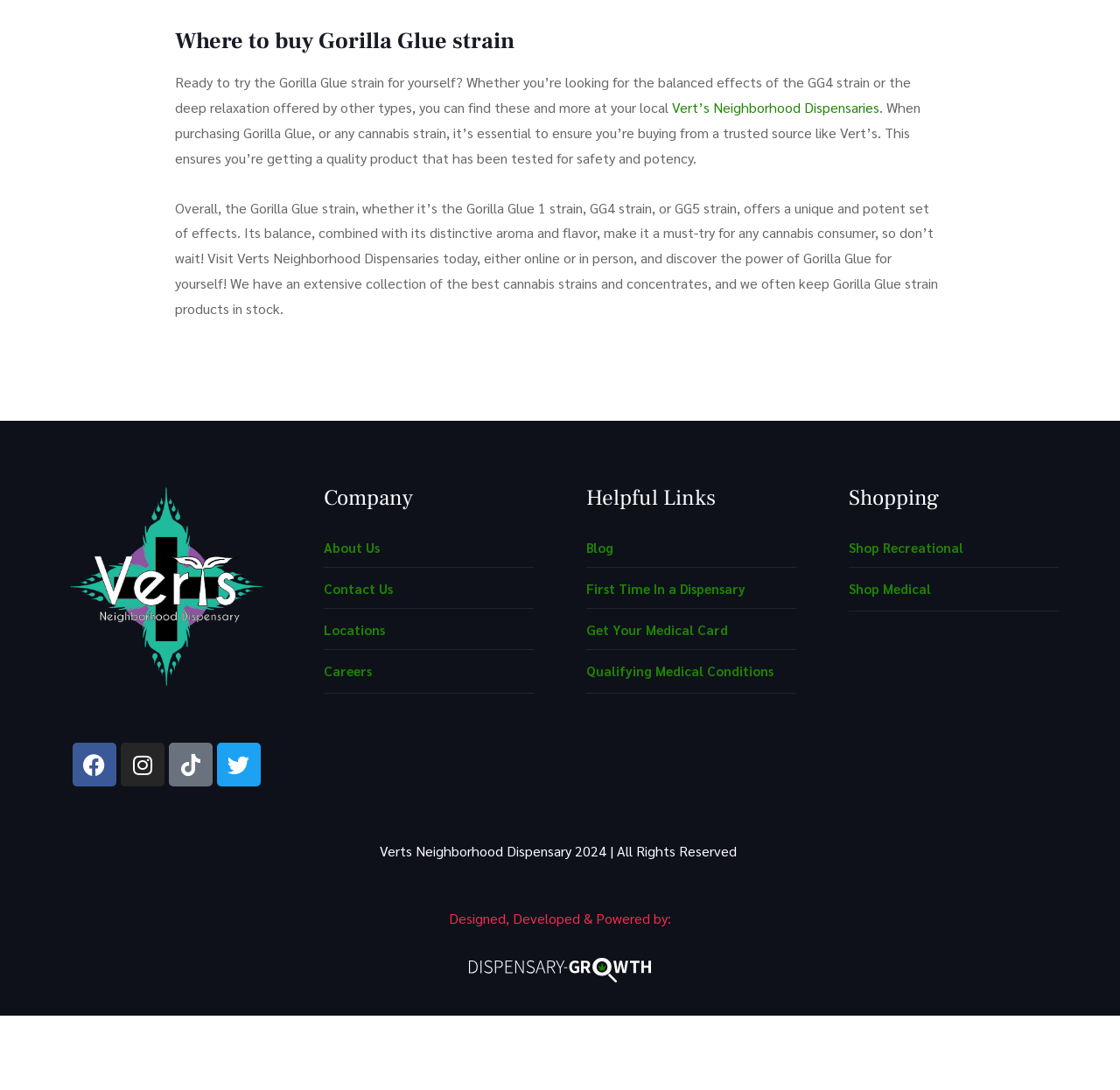Identify the bounding box of the UI component described as: "Shop Recreational".

[0.758, 0.491, 0.945, 0.513]